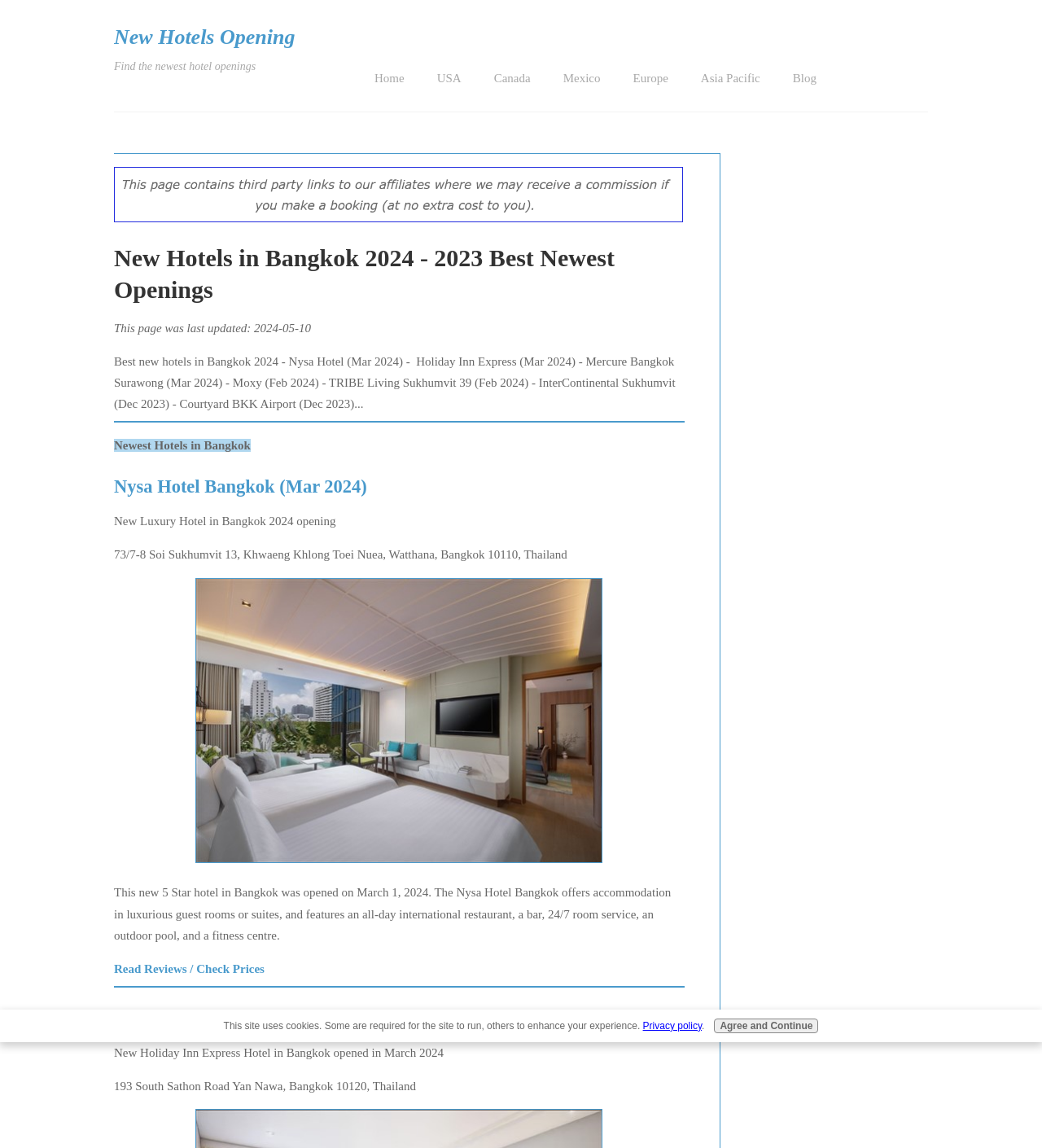Carefully examine the image and provide an in-depth answer to the question: What is the address of Holiday Inn Express & Suites Bangkok Central Pier?

According to the webpage, the address of Holiday Inn Express & Suites Bangkok Central Pier is 193 South Sathon Road Yan Nawa, Bangkok 10120, Thailand, as mentioned in the section dedicated to this hotel.